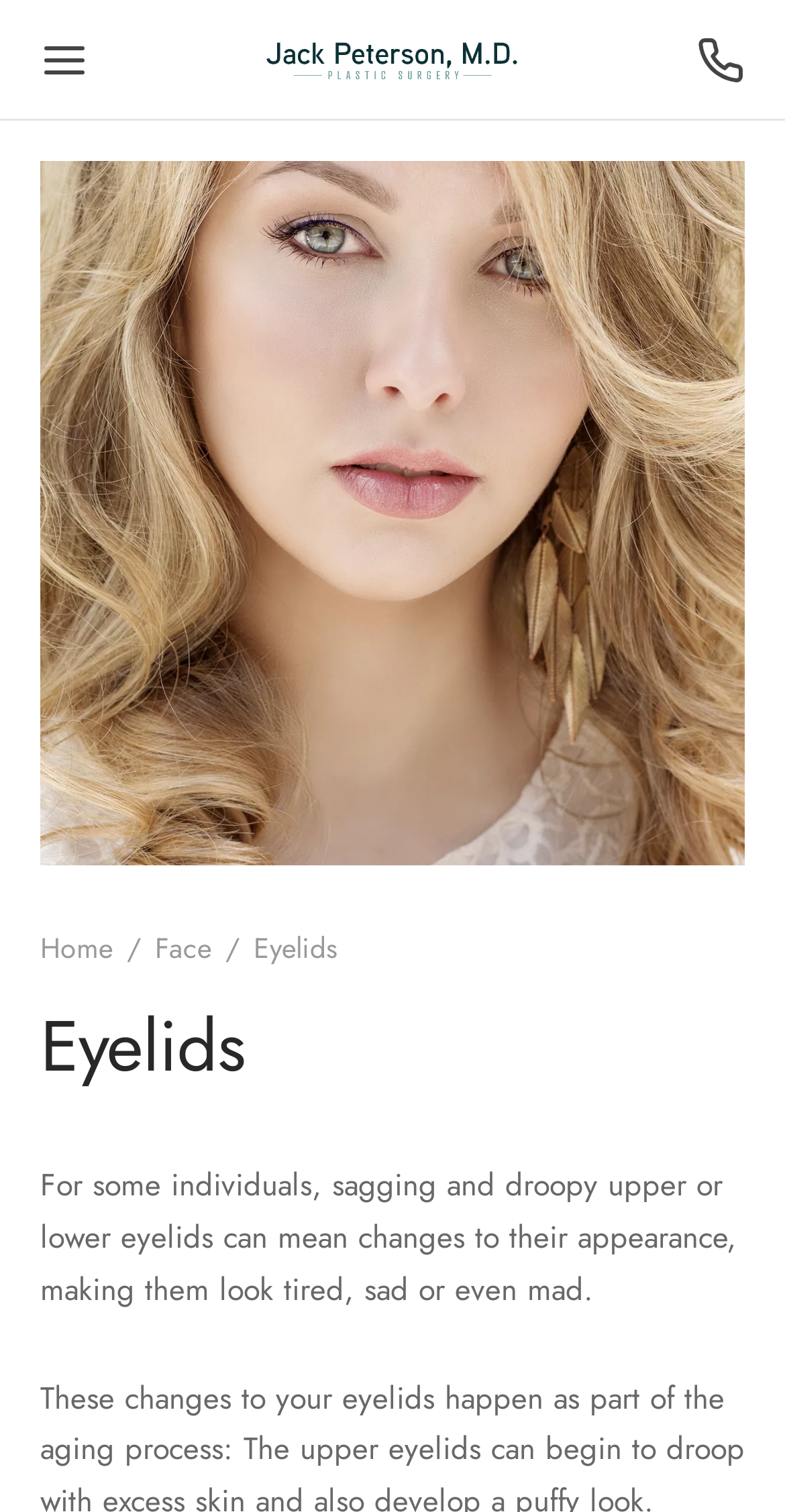Identify the bounding box coordinates of the specific part of the webpage to click to complete this instruction: "Read How is Gin Made article".

None